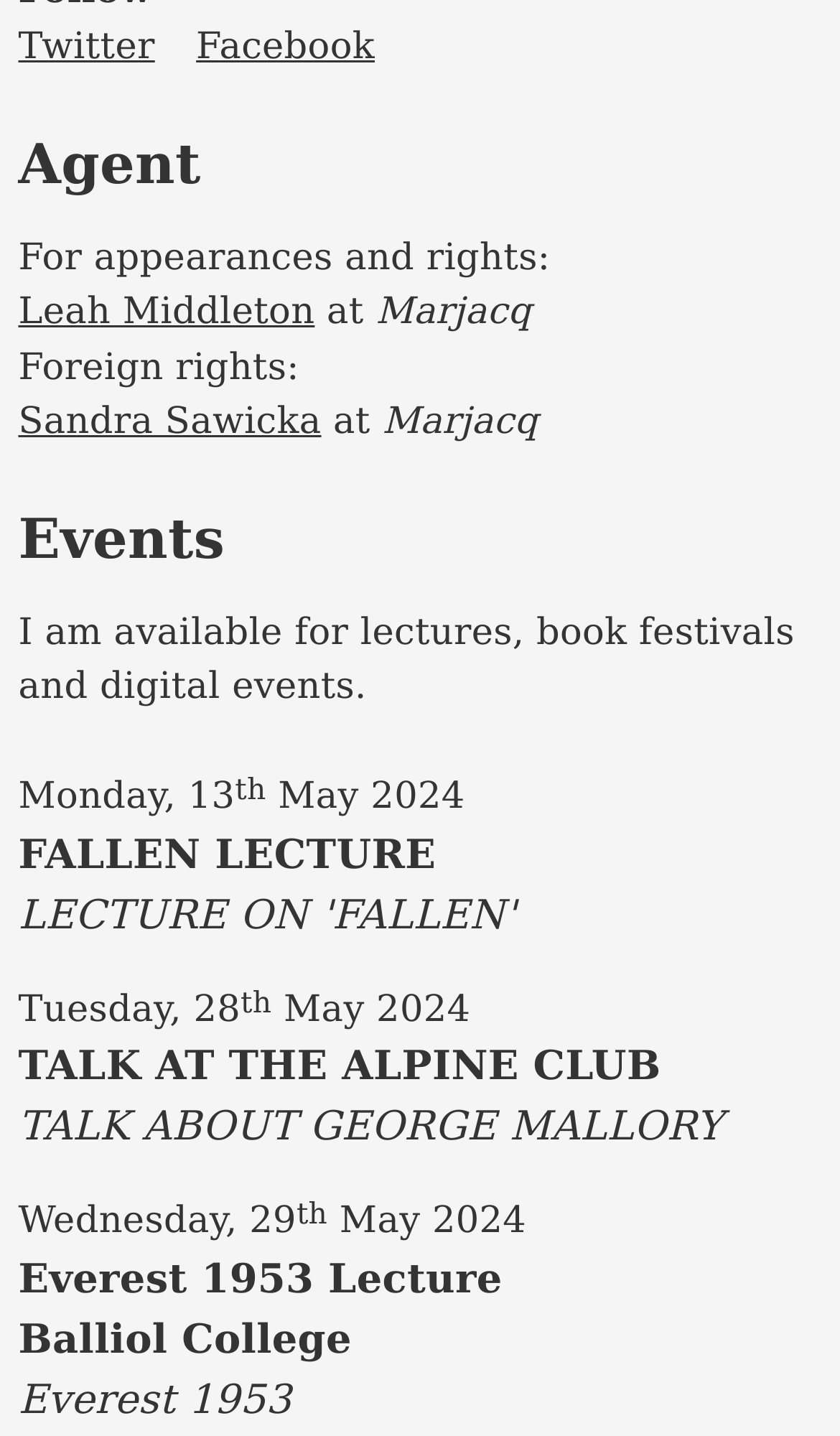What is the date of the Everest 1953 Lecture at Balliol College?
Give a detailed response to the question by analyzing the screenshot.

The date of the Everest 1953 Lecture at Balliol College can be found in the section 'Events' where it is mentioned as 'Wednesday, 29th May 2024'.